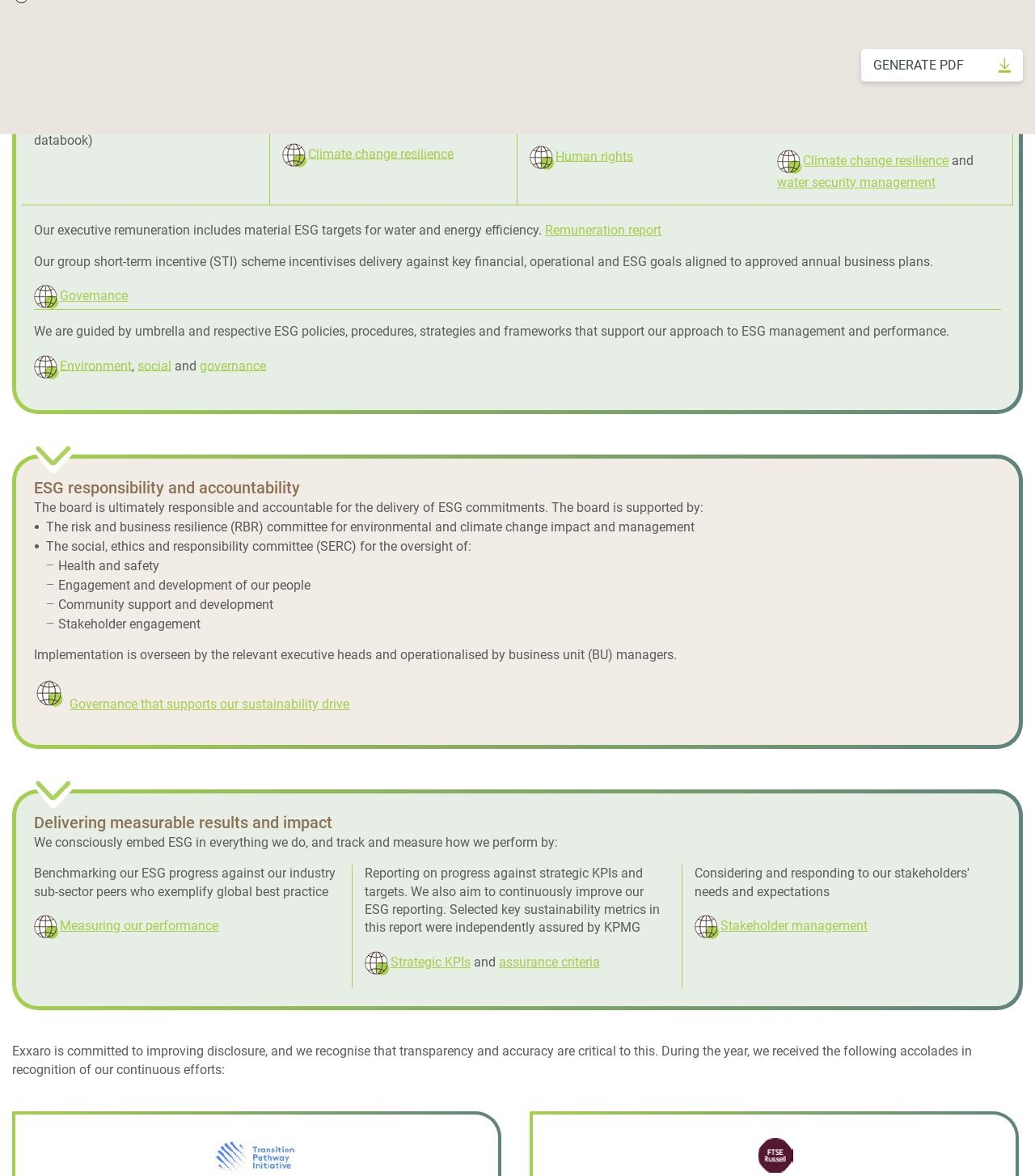Locate the bounding box coordinates of the element I should click to achieve the following instruction: "Read Remuneration report".

[0.527, 0.189, 0.639, 0.202]